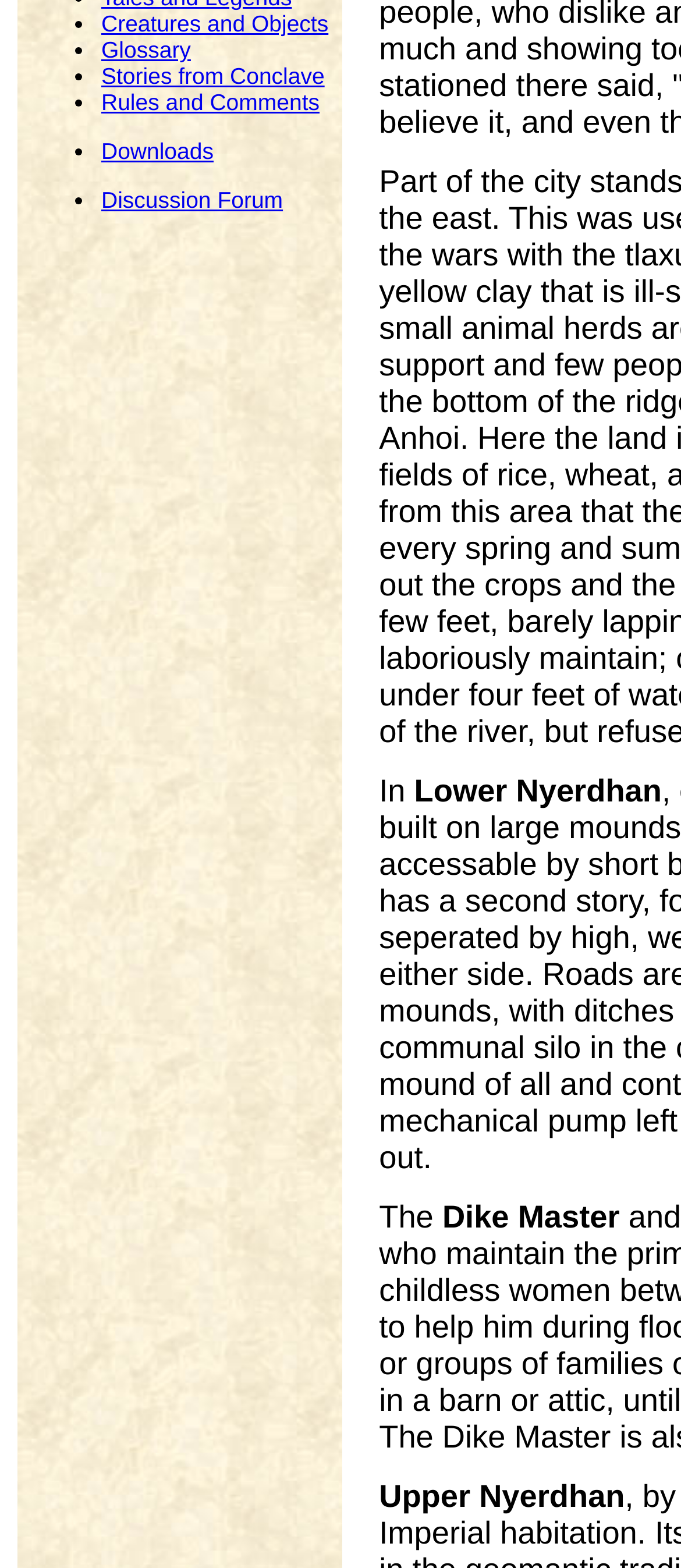Please determine the bounding box coordinates for the element with the description: "Glossary".

[0.149, 0.023, 0.28, 0.04]